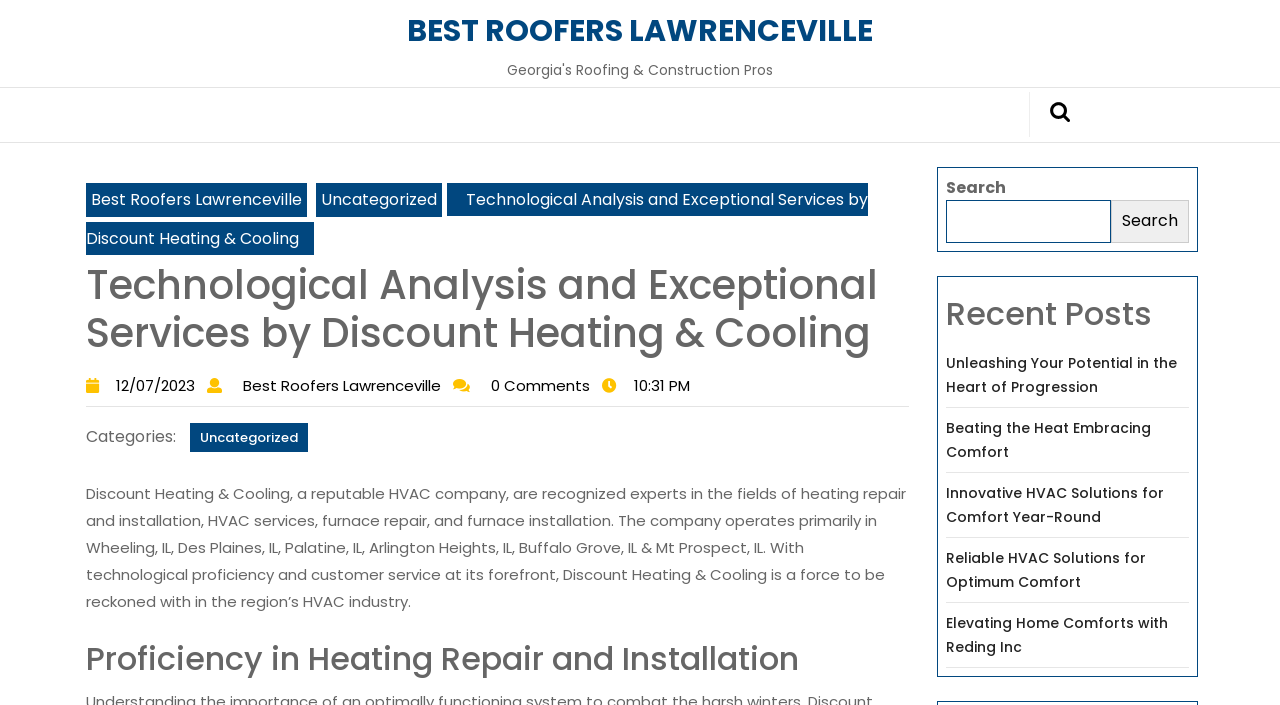Please identify the bounding box coordinates of the clickable region that I should interact with to perform the following instruction: "Search for something". The coordinates should be expressed as four float numbers between 0 and 1, i.e., [left, top, right, bottom].

[0.804, 0.131, 0.852, 0.195]